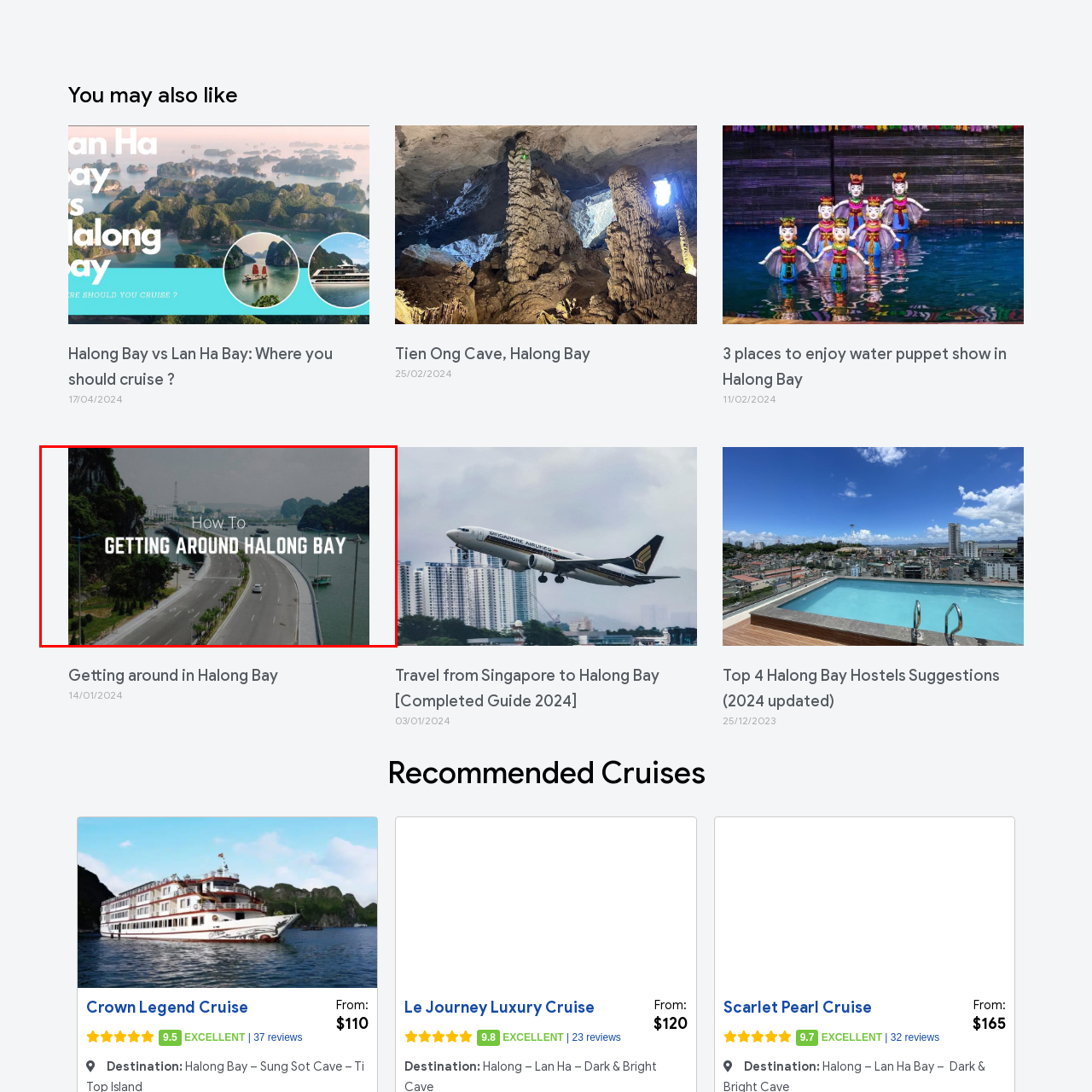What is the purpose of the image?
Focus on the image bounded by the red box and reply with a one-word or phrase answer.

Travel guide